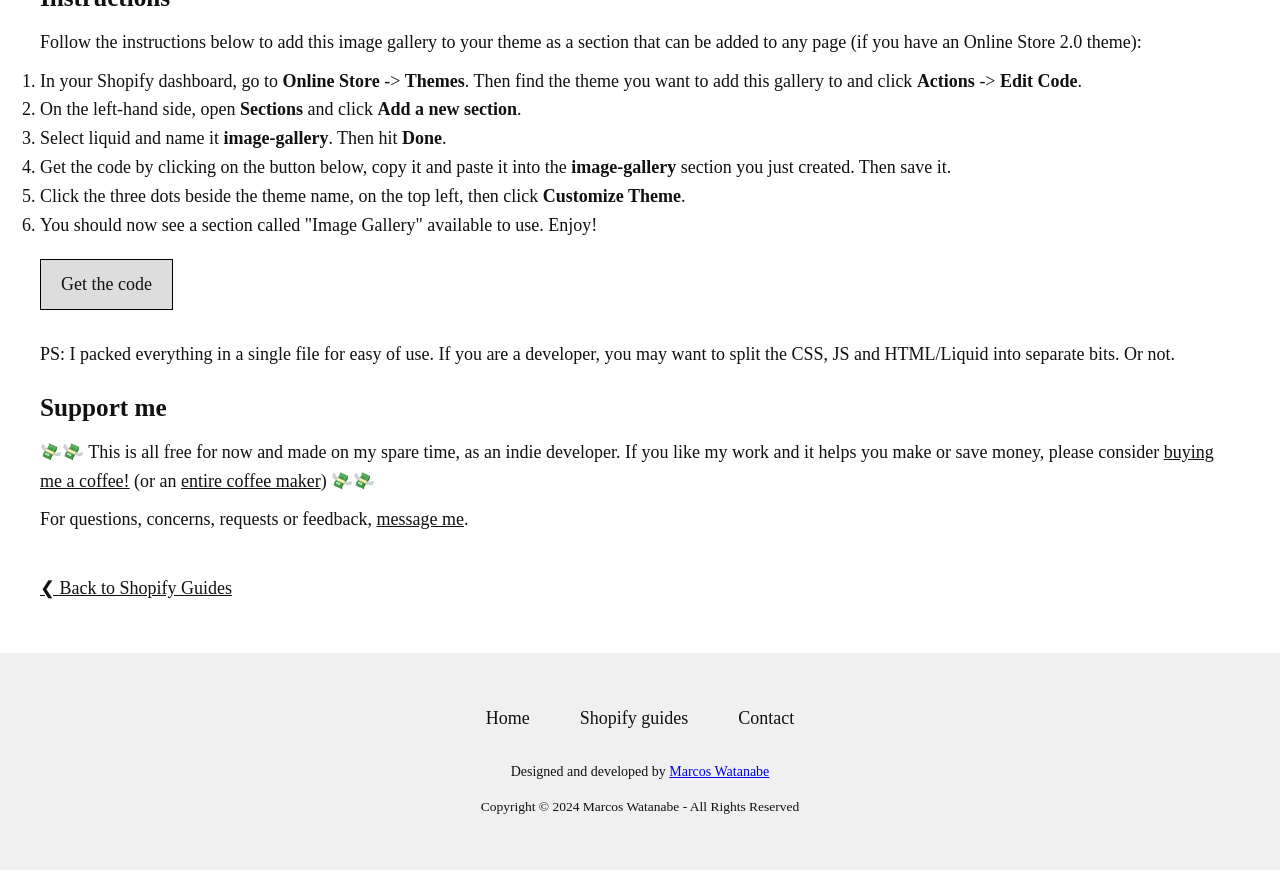What is the purpose of the 'Get the code' button?
Refer to the image and provide a one-word or short phrase answer.

To get the code for the image gallery